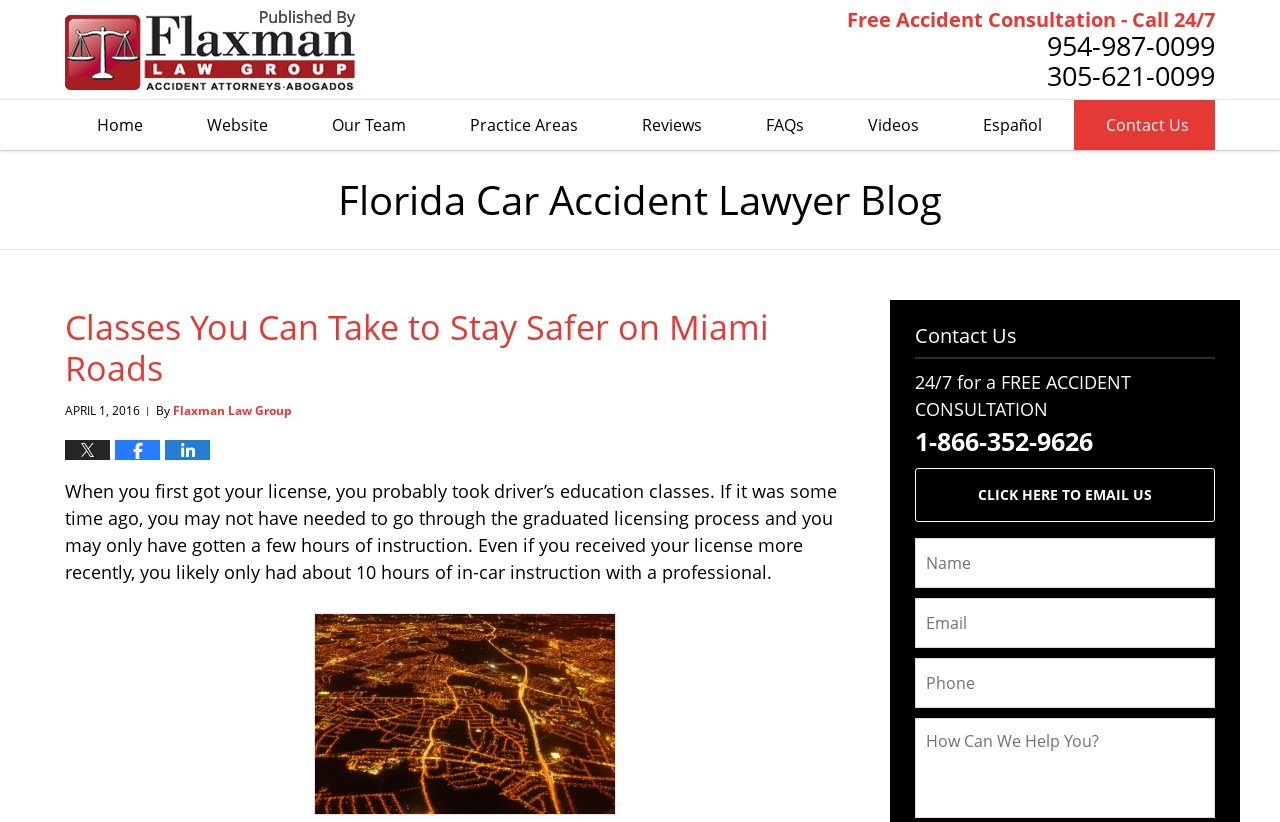What can one do to contact the law group?
Could you give a comprehensive explanation in response to this question?

I found the answer by looking at the bottom-right corner of the webpage, where there are textboxes and a link to email the law group, as well as a phone number to call. This suggests that one can contact the law group by calling or emailing them.